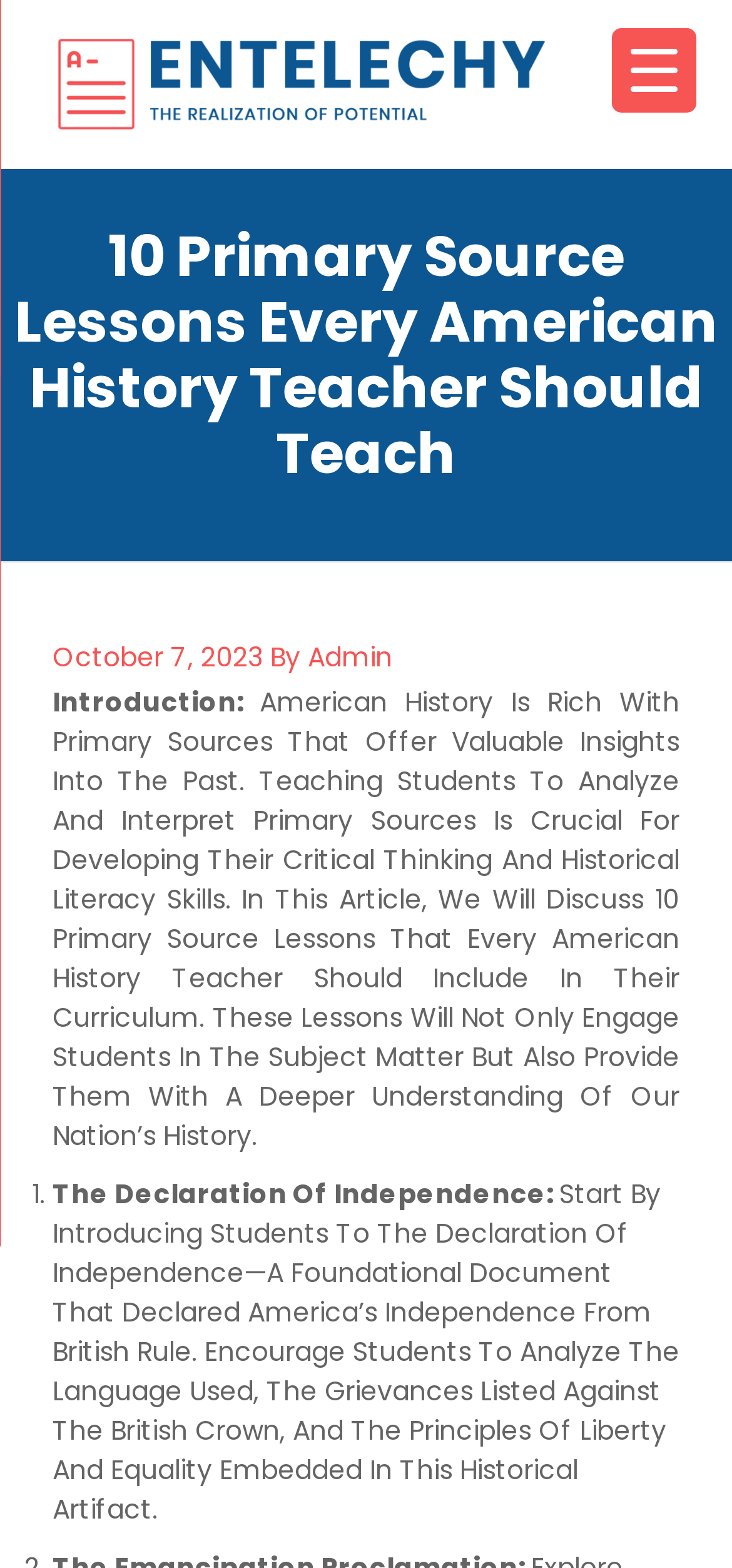Detail the features and information presented on the webpage.

The webpage is about teaching American history using primary sources. At the top left, there is a link to "Entelechy" accompanied by an image with the same name. Below this, a large heading spans the entire width of the page, reading "10 Primary Source Lessons Every American History Teacher Should Teach". 

Underneath the heading, there is a section with the date "October 7, 2023", the author "Admin", and a brief introduction to the article. The introduction explains the importance of teaching students to analyze and interpret primary sources in American history. 

Following the introduction, there is a list of primary source lessons, with the first item being "The Declaration of Independence". This lesson is described in detail, suggesting that students should analyze the language, grievances, and principles of liberty and equality in the document. 

At the top right, there is a button labeled "Menu Trigger" that controls a menu container.